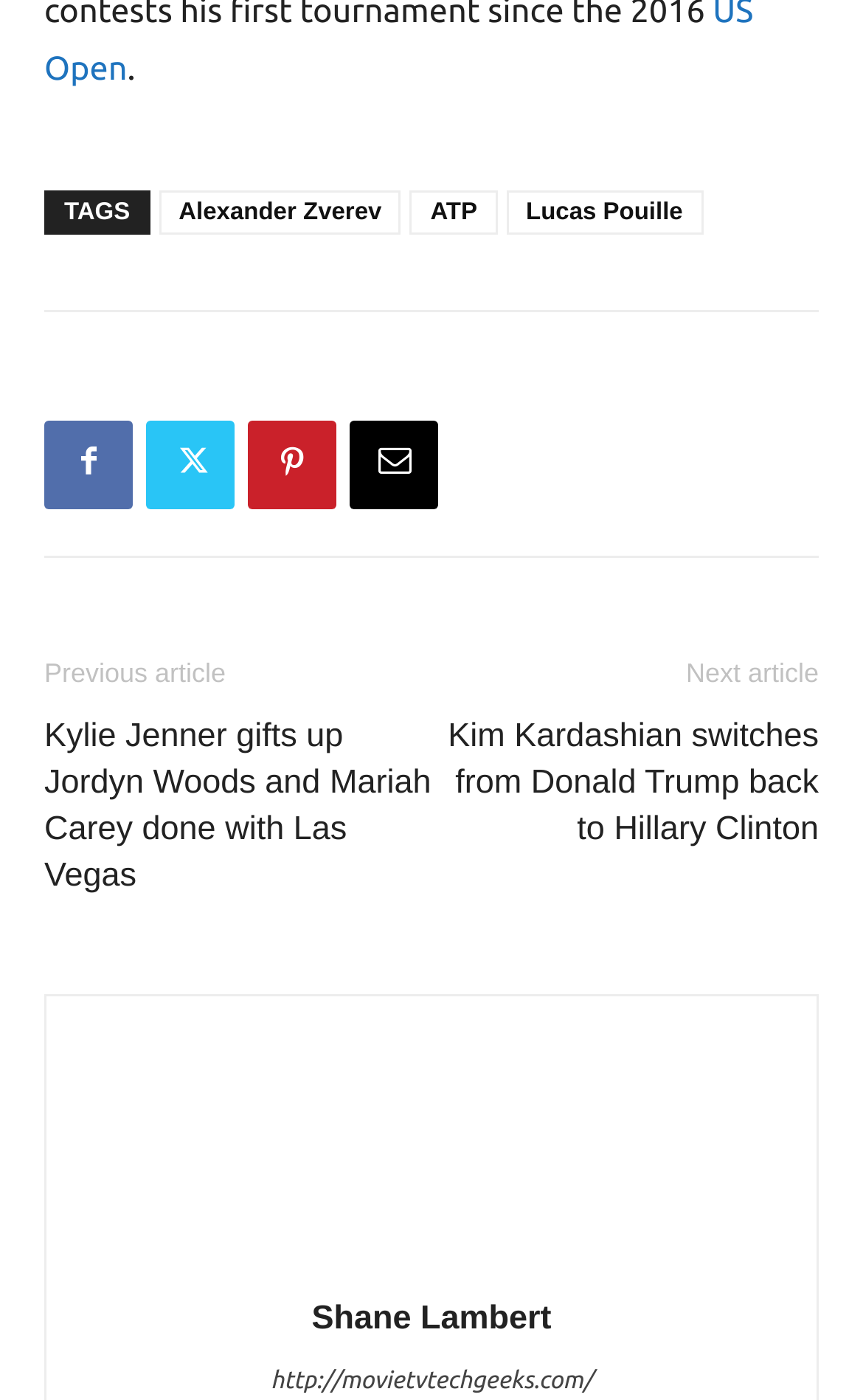How many social media icons are there? Refer to the image and provide a one-word or short phrase answer.

4